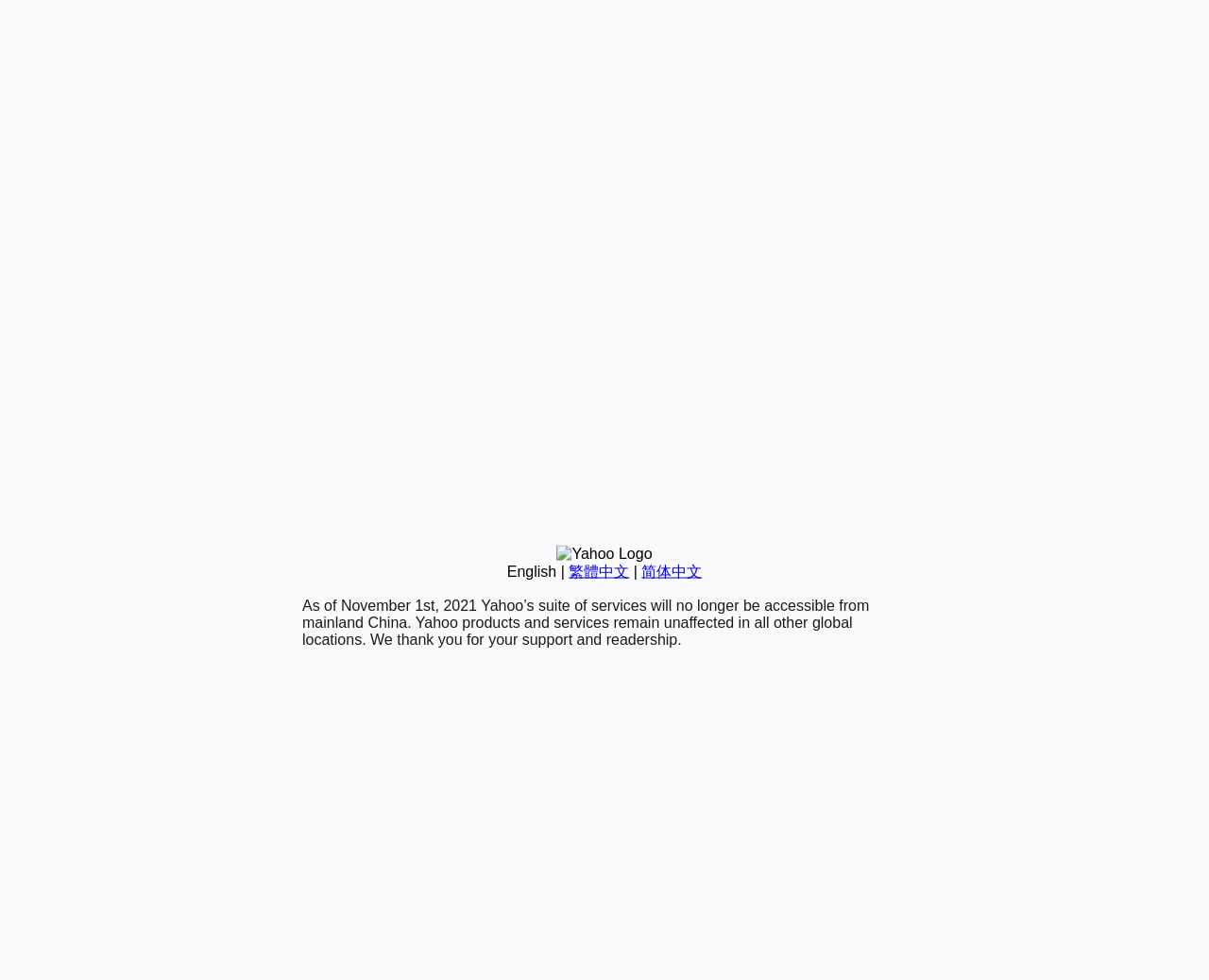Find the coordinates for the bounding box of the element with this description: "繁體中文".

[0.47, 0.575, 0.52, 0.591]